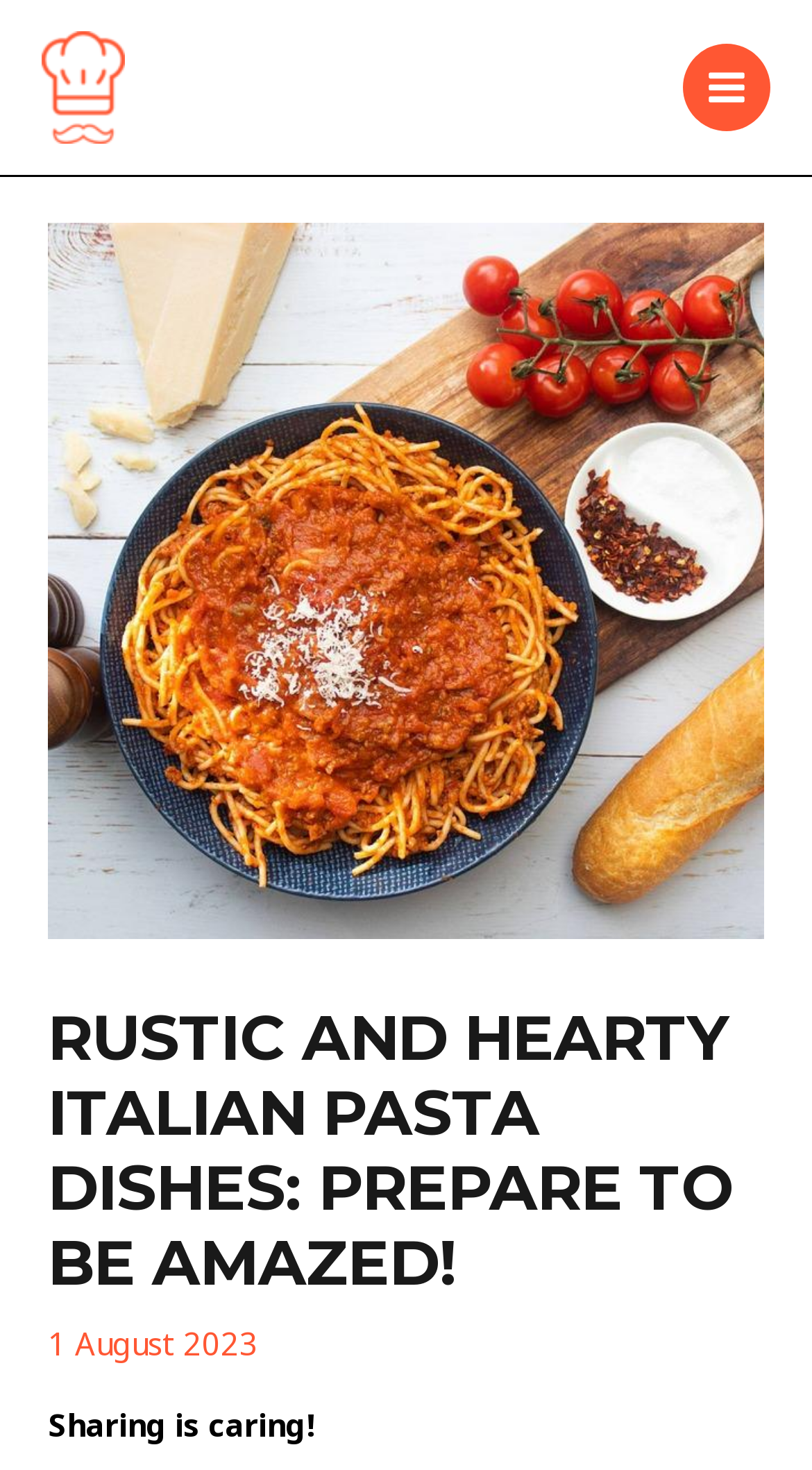Using the description: "Main Menu", determine the UI element's bounding box coordinates. Ensure the coordinates are in the format of four float numbers between 0 and 1, i.e., [left, top, right, bottom].

[0.84, 0.029, 0.949, 0.089]